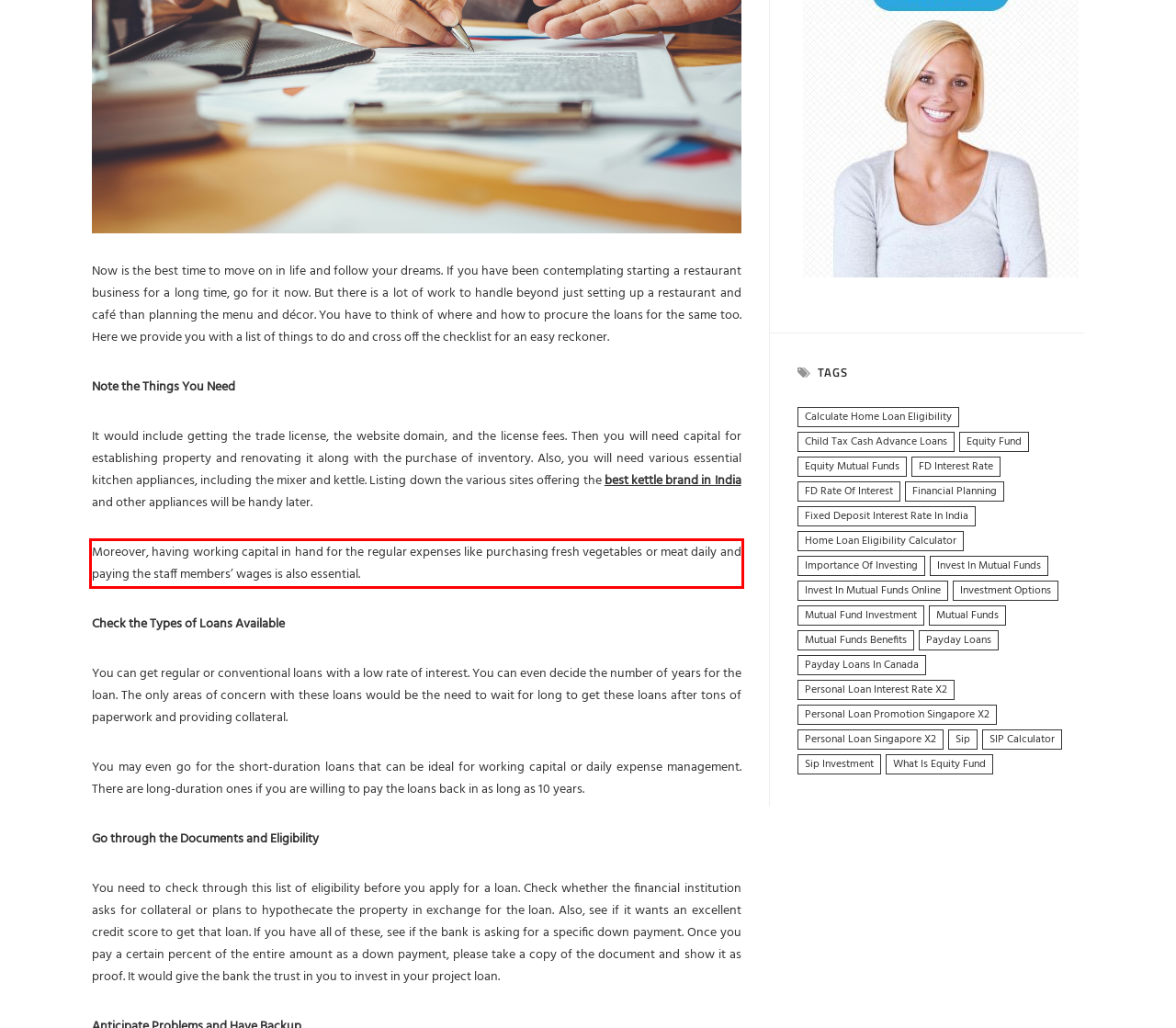From the provided screenshot, extract the text content that is enclosed within the red bounding box.

Moreover, having working capital in hand for the regular expenses like purchasing fresh vegetables or meat daily and paying the staff members’ wages is also essential.